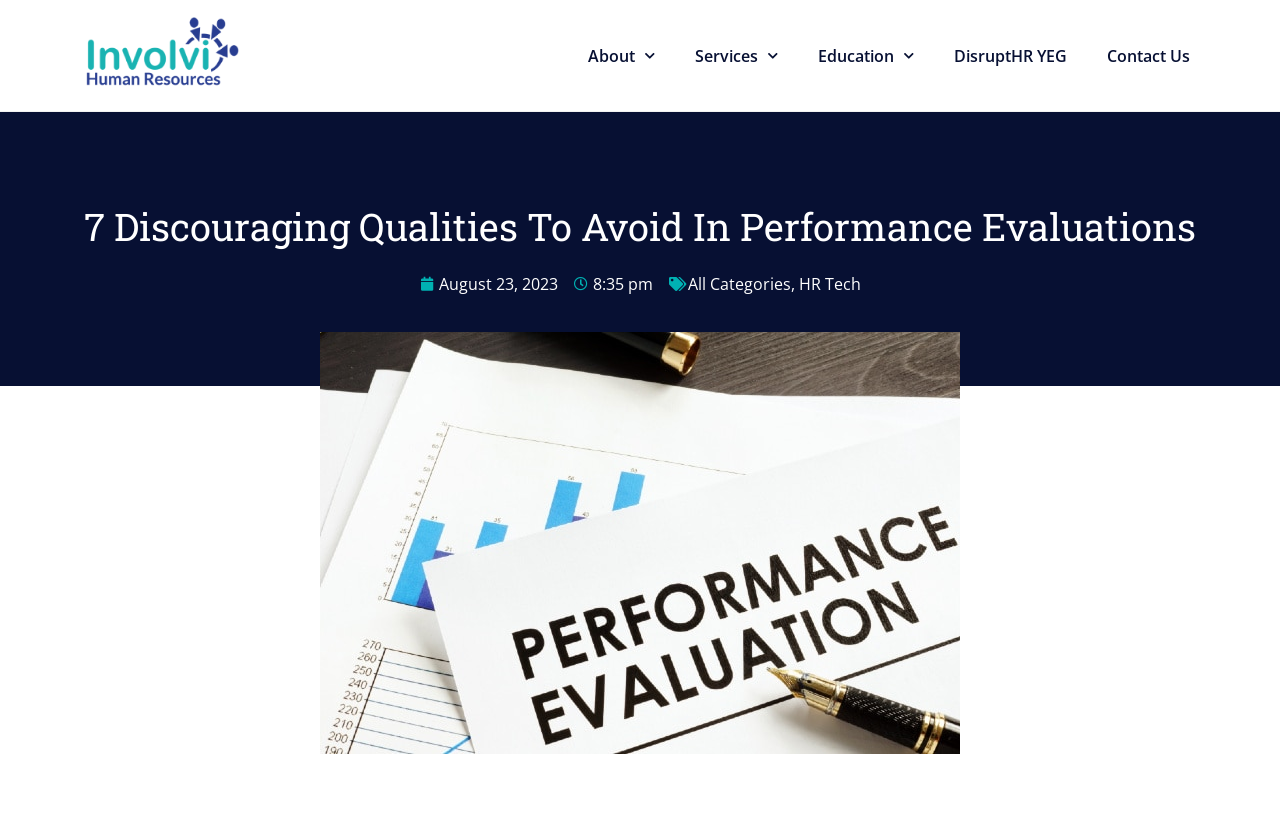What is the date of the article?
Answer the question with a detailed and thorough explanation.

I found the date of the article by looking at the link element with the text 'August 23, 2023' which is located below the main heading.